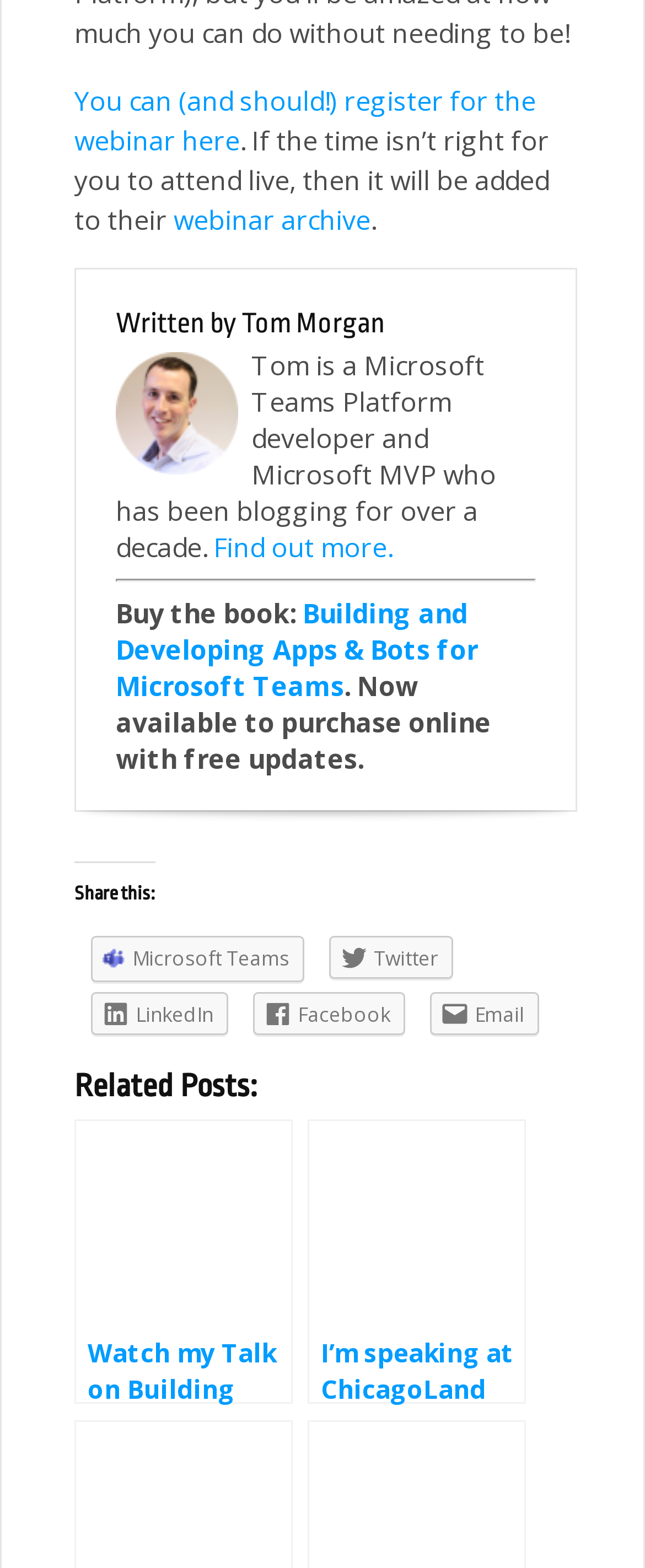Indicate the bounding box coordinates of the element that needs to be clicked to satisfy the following instruction: "visit the webinar archive". The coordinates should be four float numbers between 0 and 1, i.e., [left, top, right, bottom].

[0.269, 0.129, 0.574, 0.152]